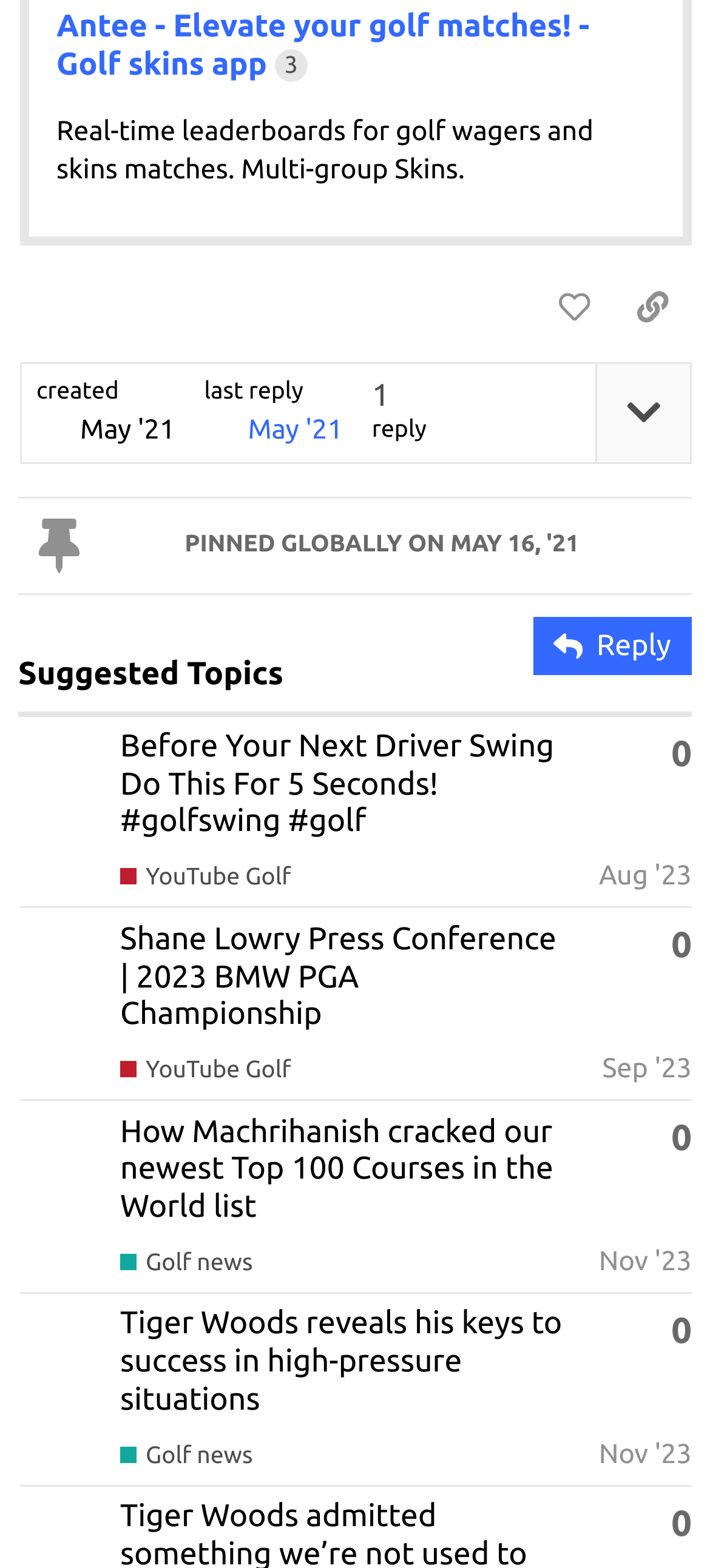Extract the bounding box coordinates for the described element: "Menu". The coordinates should be represented as four float numbers between 0 and 1: [left, top, right, bottom].

None